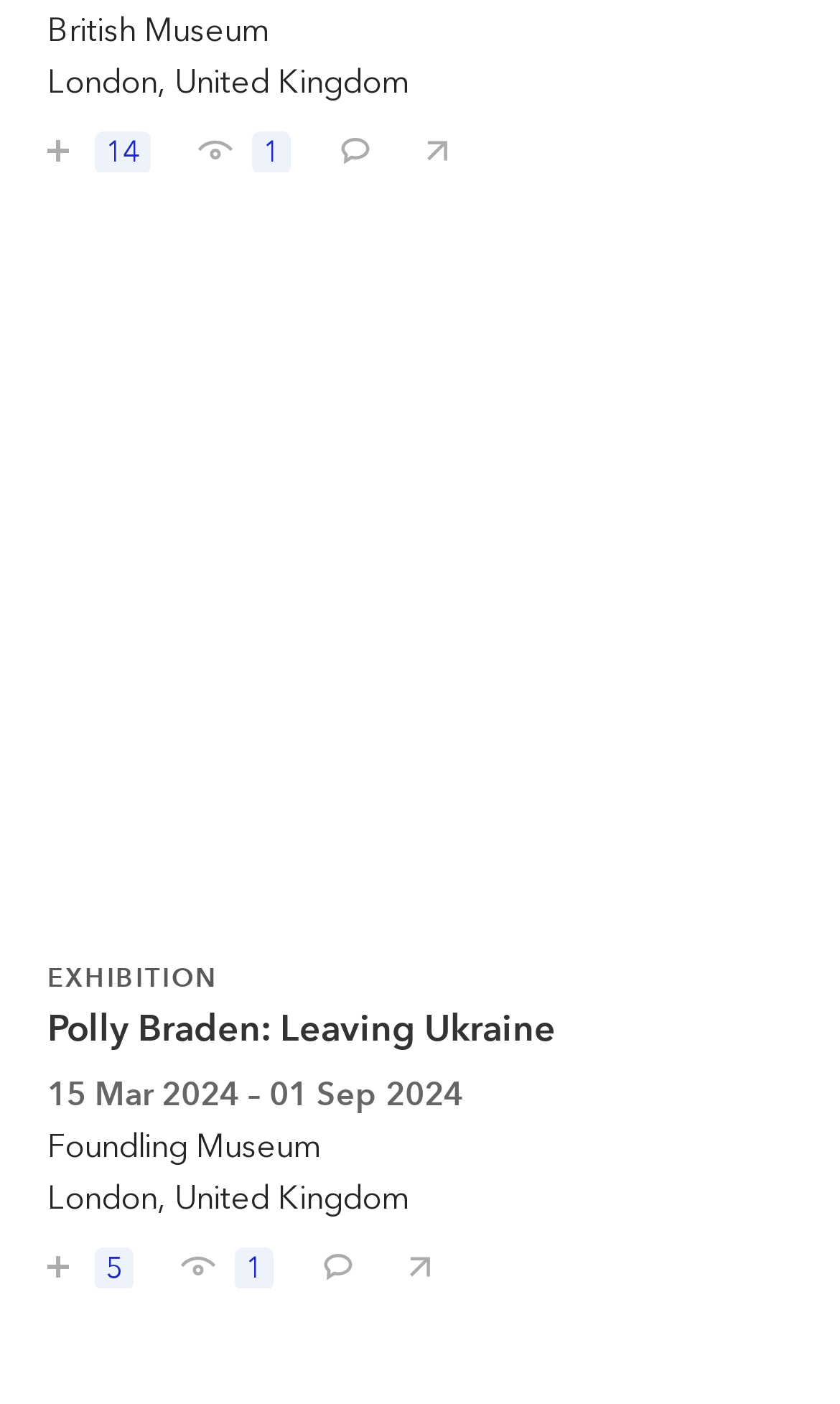Can you provide the bounding box coordinates for the element that should be clicked to implement the instruction: "Comment on Michelangelo: the last decades"?

[0.372, 0.077, 0.444, 0.123]